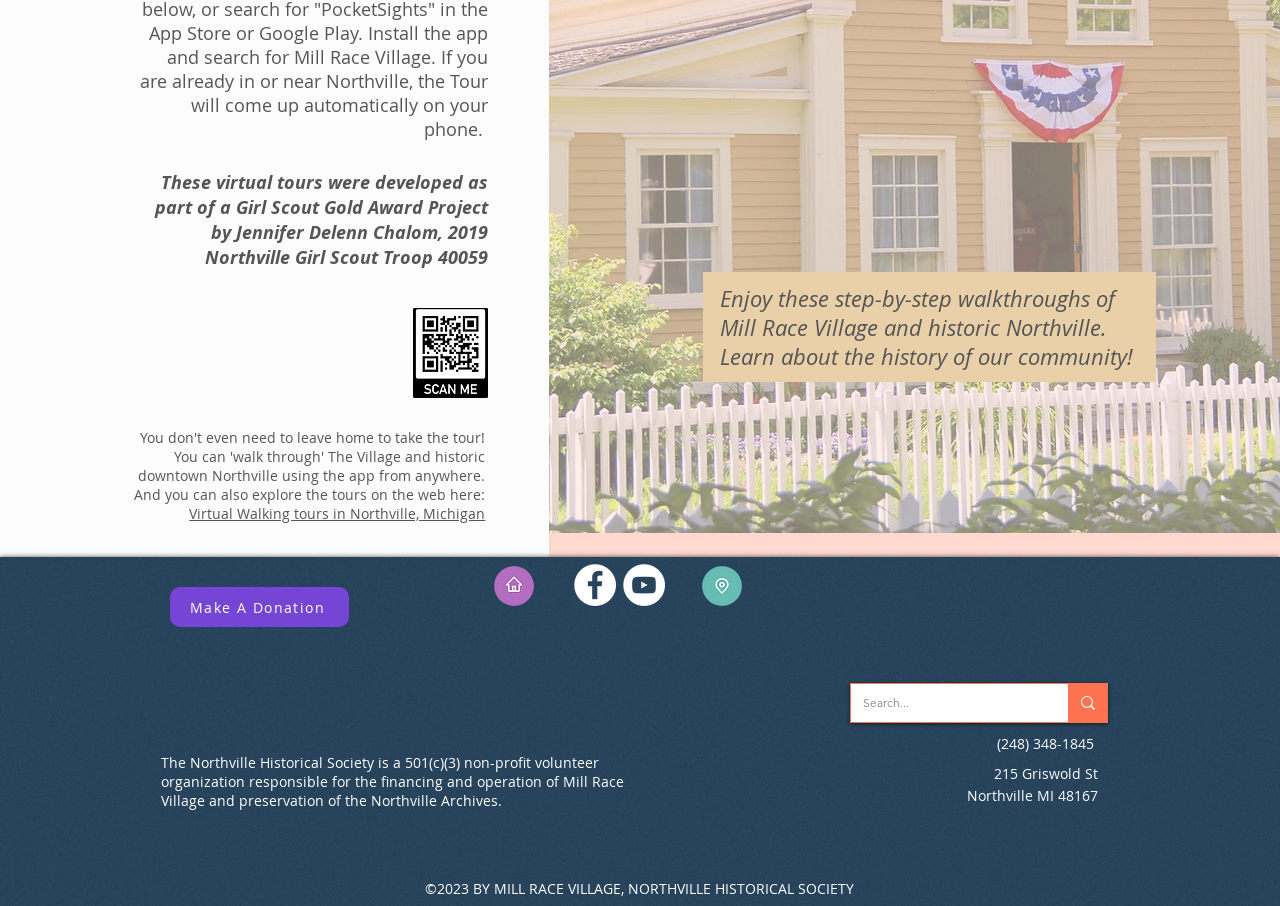Using the description "Scott Crabb", locate and provide the bounding box of the UI element.

None